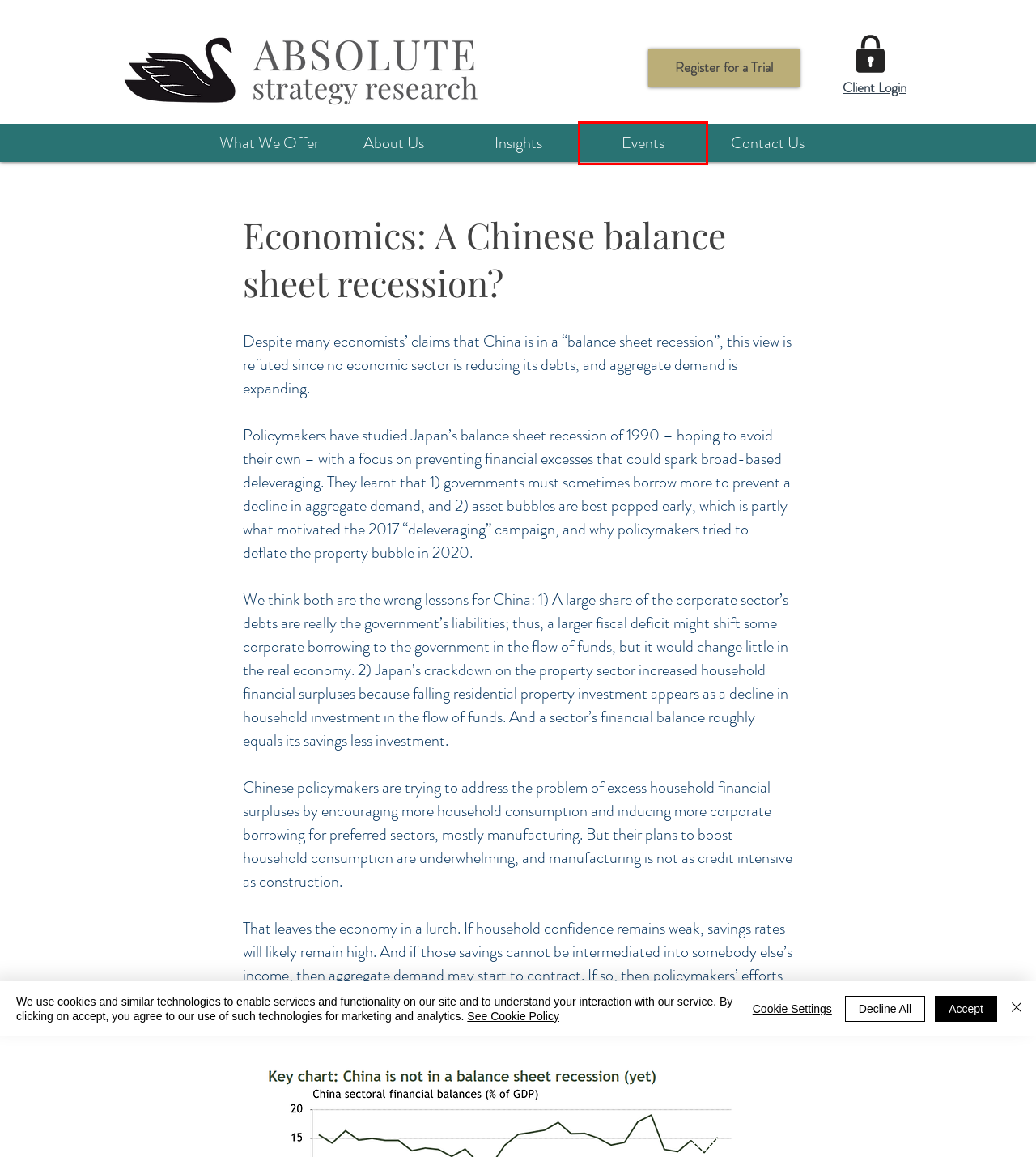You are provided a screenshot of a webpage featuring a red bounding box around a UI element. Choose the webpage description that most accurately represents the new webpage after clicking the element within the red bounding box. Here are the candidates:
A. Privacy Policy | ASR Ltd.
B. Register for Absolute Exchange Events & Webinars - ASR
C. Cookie Policy | ASR Ltd.
D. Register for a Trial, or Contact ASR's Specialist Sales Team
E. Login Page
F. Absolute Strategy Research's Weekly Research Insights and Charts
G. Terms of Use | ASR Ltd.
H. About ASR's Award-Winning Macro-Strategy and Research Service

B